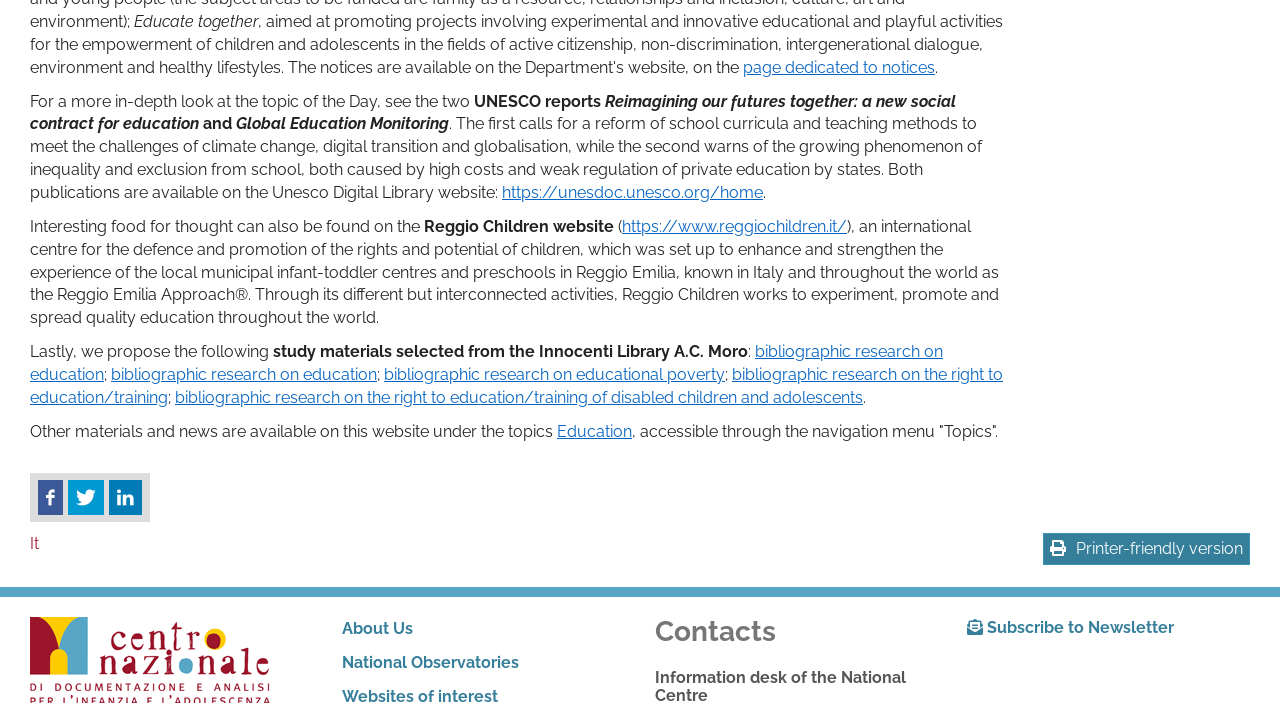Given the following UI element description: "National Observatories", find the bounding box coordinates in the webpage screenshot.

[0.267, 0.926, 0.487, 0.96]